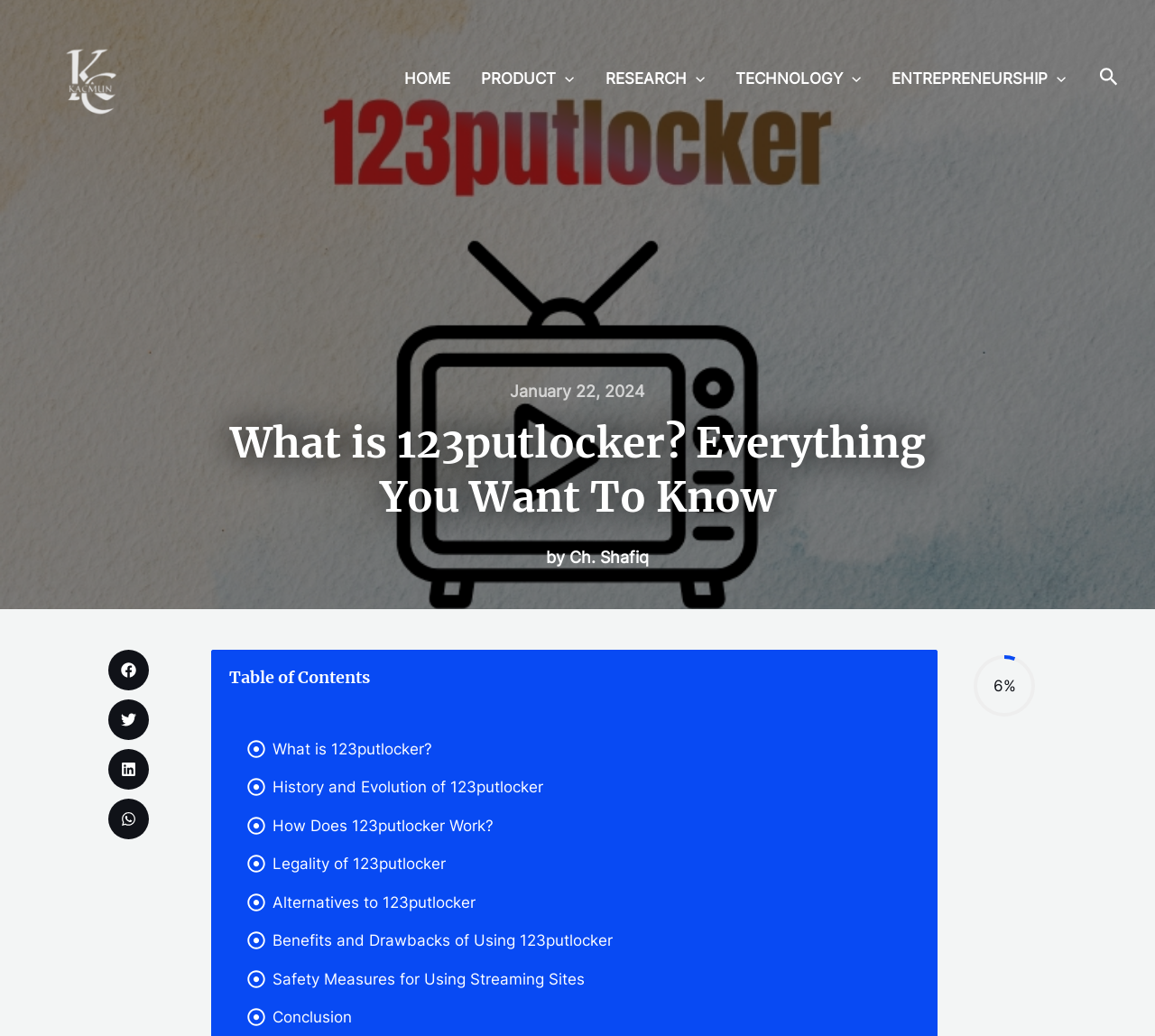Please identify the bounding box coordinates of the clickable area that will fulfill the following instruction: "Click on the HOME link". The coordinates should be in the format of four float numbers between 0 and 1, i.e., [left, top, right, bottom].

[0.337, 0.041, 0.403, 0.111]